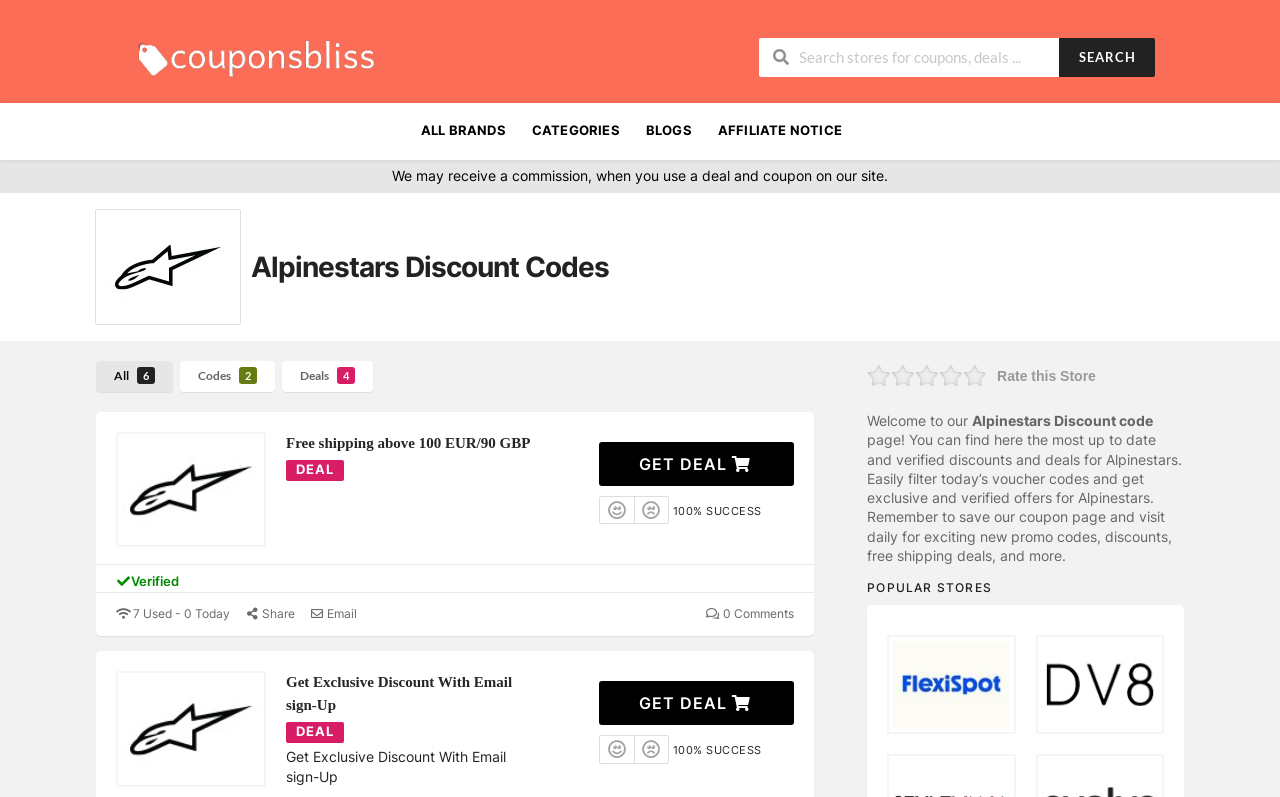How many types of discounts are listed on this webpage?
From the details in the image, answer the question comprehensively.

I counted the number of discount types by looking at the link elements under the 'Alpinestars Discount Codes' heading, which include 'All 6', 'Codes 2', and 'Deals 4', indicating that there are three types of discounts listed.